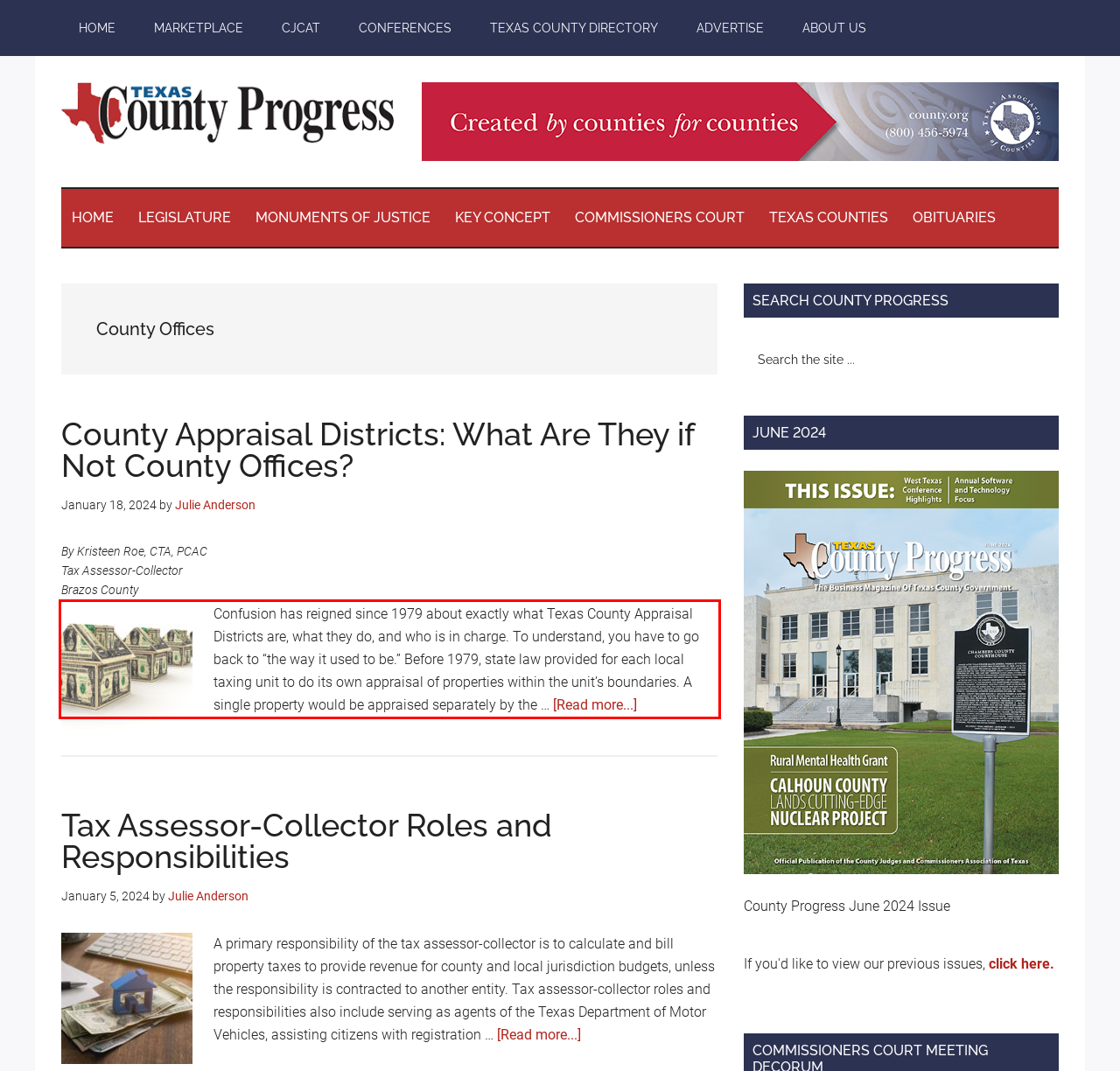Within the screenshot of a webpage, identify the red bounding box and perform OCR to capture the text content it contains.

Confusion has reigned since 1979 about exactly what Texas County Appraisal Districts are, what they do, and who is in charge. To understand, you have to go back to “the way it used to be.” Before 1979, state law provided for each local taxing unit to do its own appraisal of properties within the unit’s boundaries. A single property would be appraised separately by the … [Read more...] about County Appraisal Districts: What Are They if Not County Offices?